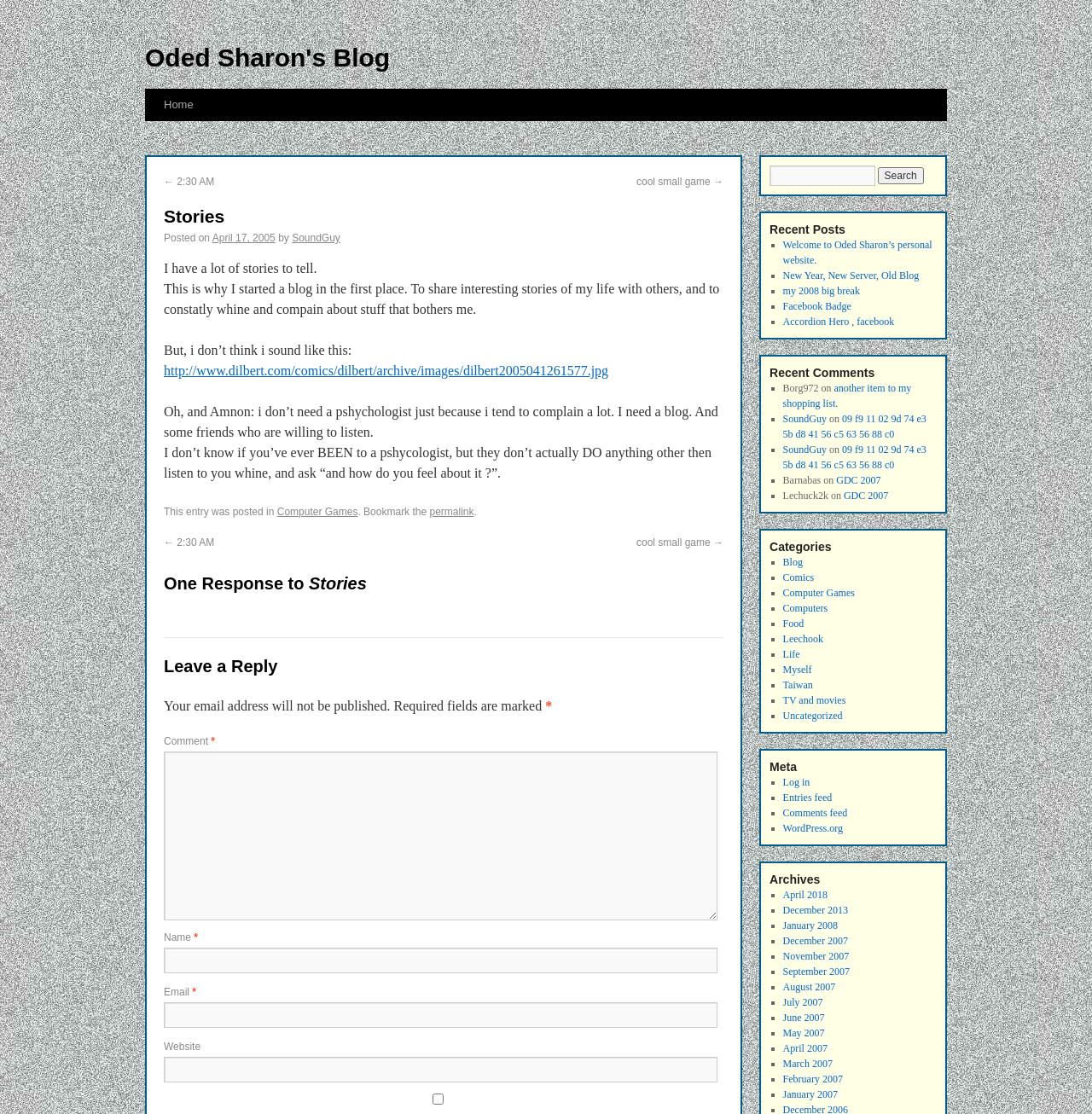Using the provided element description: "parent_node: Email * aria-describedby="email-notes" name="email"", determine the bounding box coordinates of the corresponding UI element in the screenshot.

[0.15, 0.9, 0.657, 0.923]